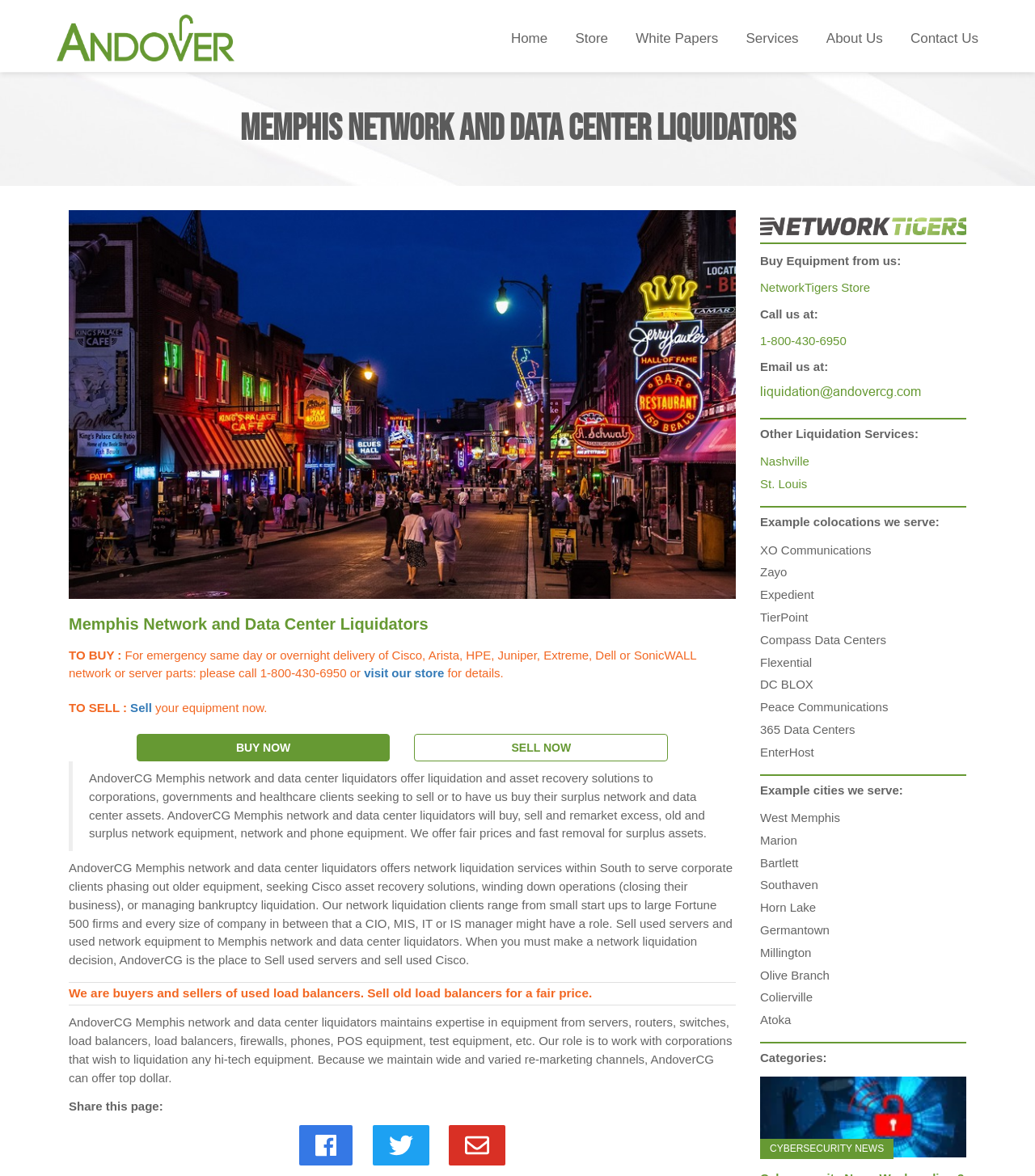What is the purpose of AndoverCG Memphis network and data center liquidators?
Please describe in detail the information shown in the image to answer the question.

According to the webpage, AndoverCG Memphis network and data center liquidators offer liquidation and asset recovery solutions to corporations, governments, and healthcare clients seeking to sell or have them buy their surplus network and data center assets.